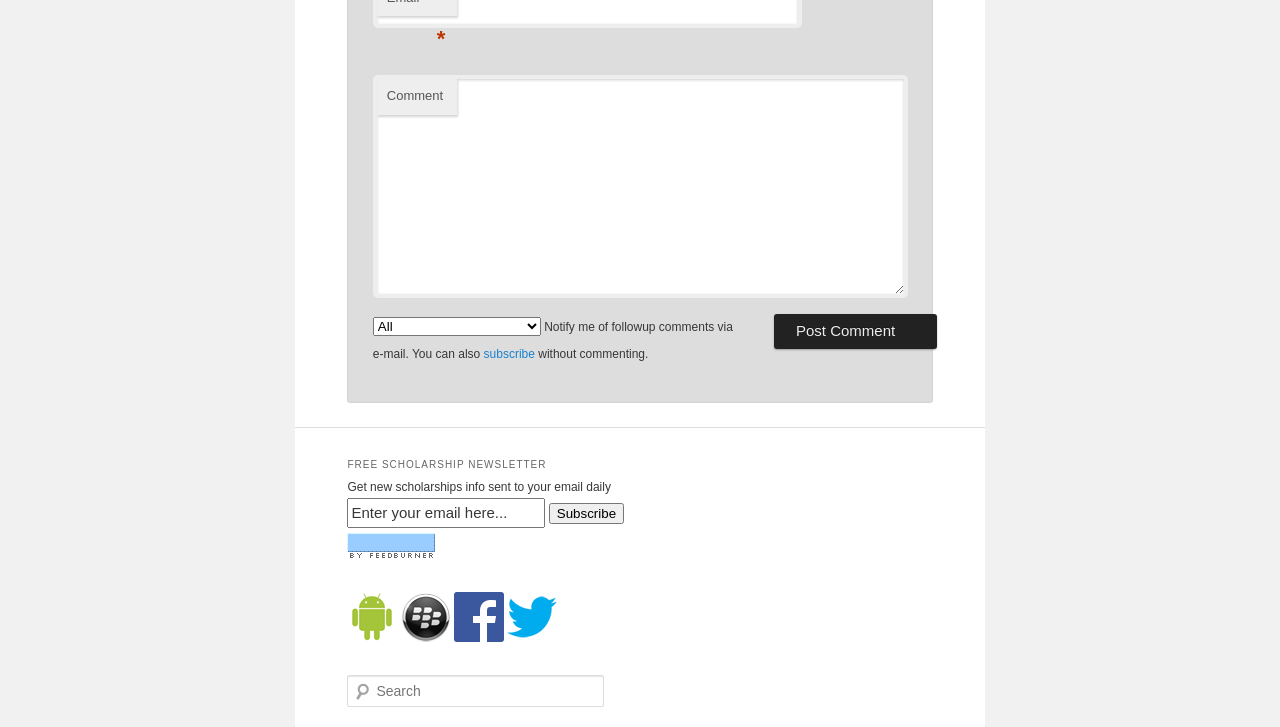Determine the bounding box coordinates for the clickable element to execute this instruction: "Enter a comment". Provide the coordinates as four float numbers between 0 and 1, i.e., [left, top, right, bottom].

[0.291, 0.103, 0.71, 0.41]